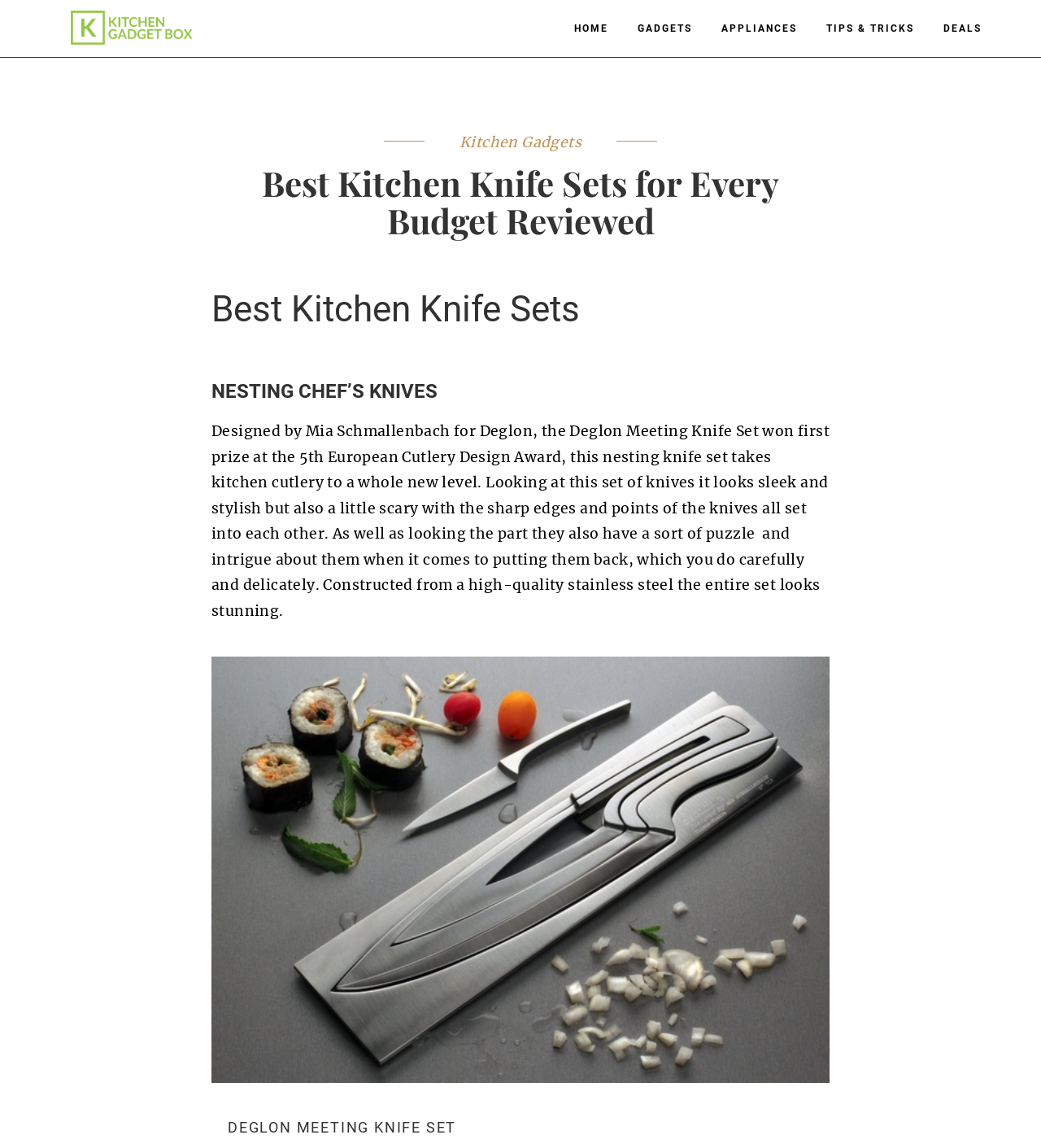Identify the title of the webpage and provide its text content.

Best Kitchen Knife Sets for Every Budget Reviewed